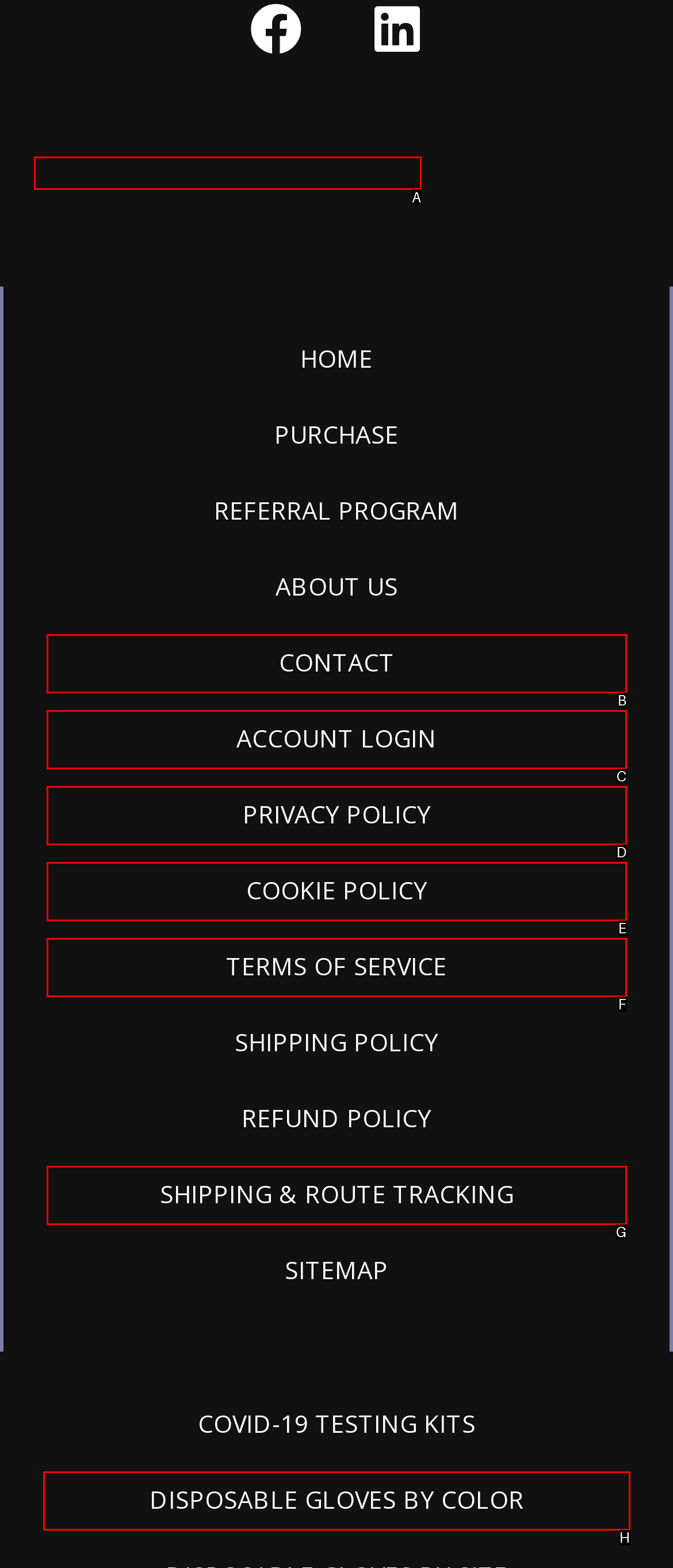Tell me which one HTML element I should click to complete the following task: Click on US FDA Verified Registration for 2023 Answer with the option's letter from the given choices directly.

A